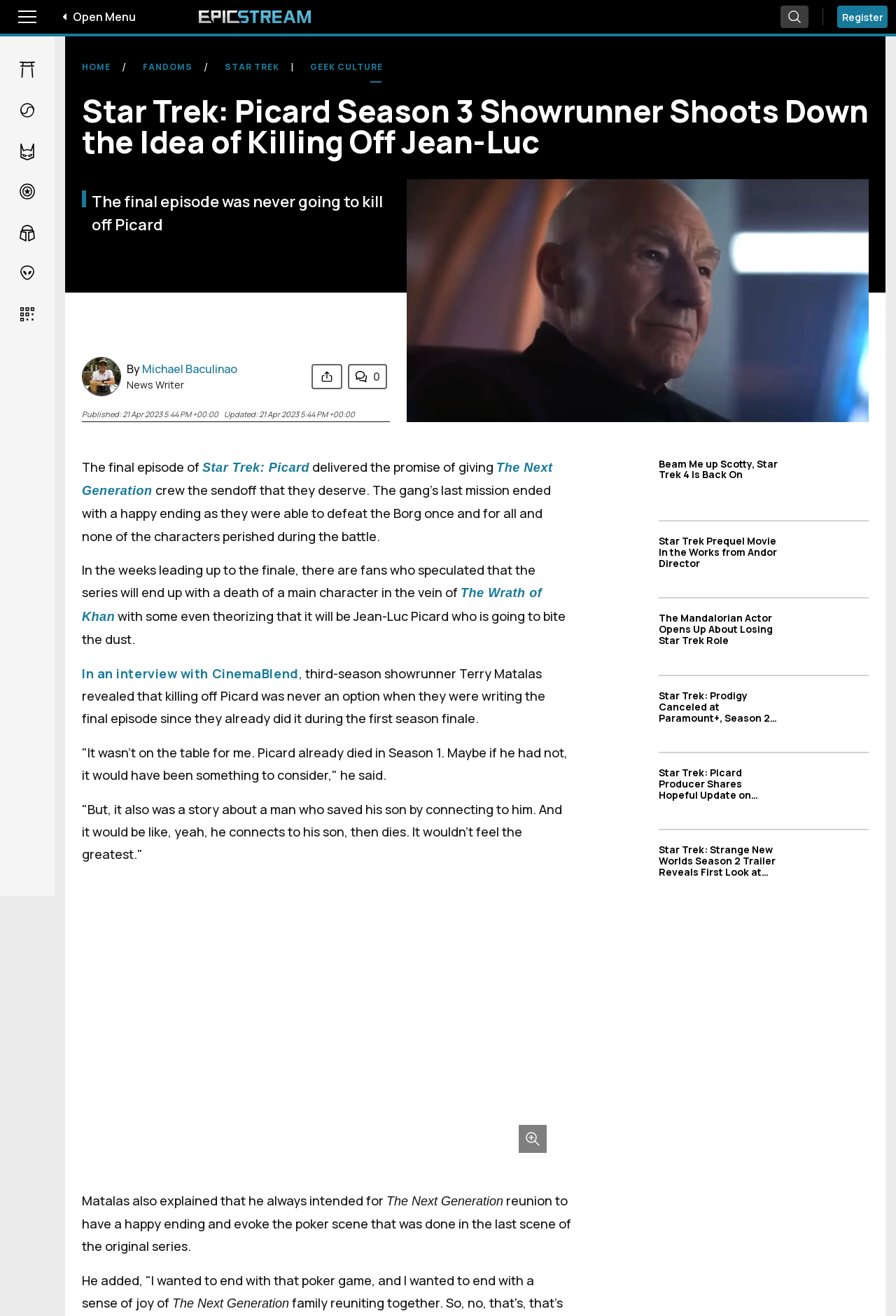Who is the showrunner mentioned in the article?
Please provide a comprehensive answer based on the visual information in the image.

The article quotes Terry Matalas, the third-season showrunner, explaining why killing off Picard was never an option when writing the final episode.